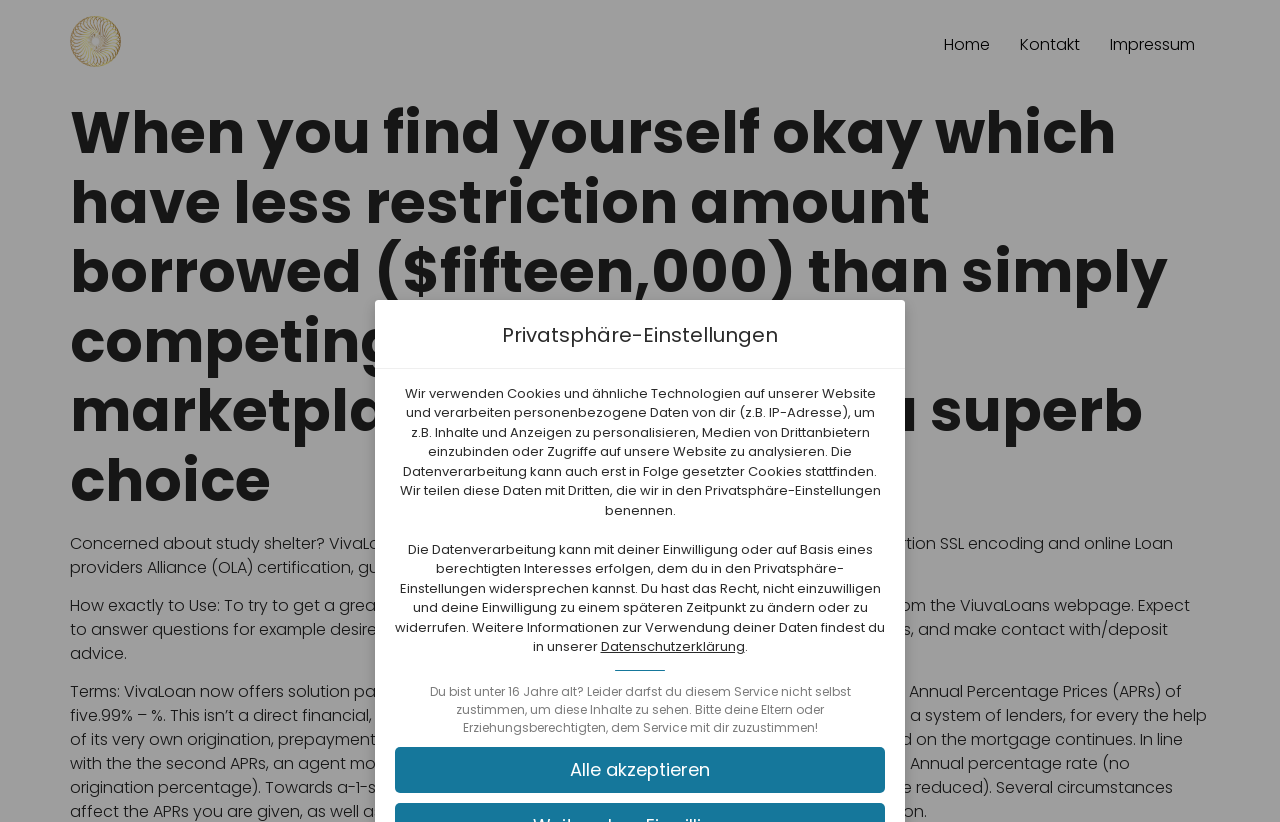What is the main topic of the webpage?
Look at the image and answer with only one word or phrase.

Privacy settings